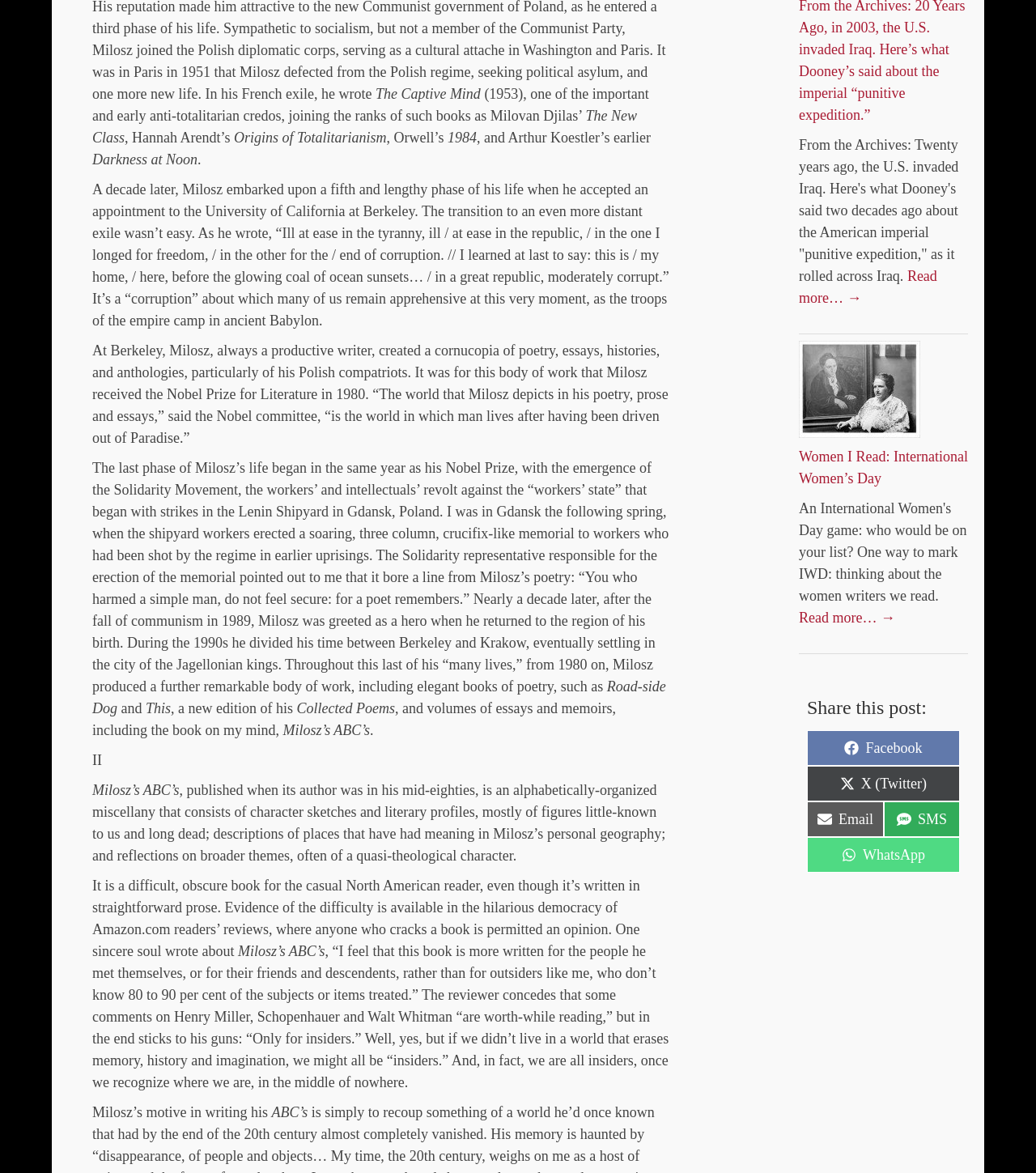Please find the bounding box coordinates of the section that needs to be clicked to achieve this instruction: "Read Milosz’s ABC’s".

[0.23, 0.804, 0.314, 0.818]